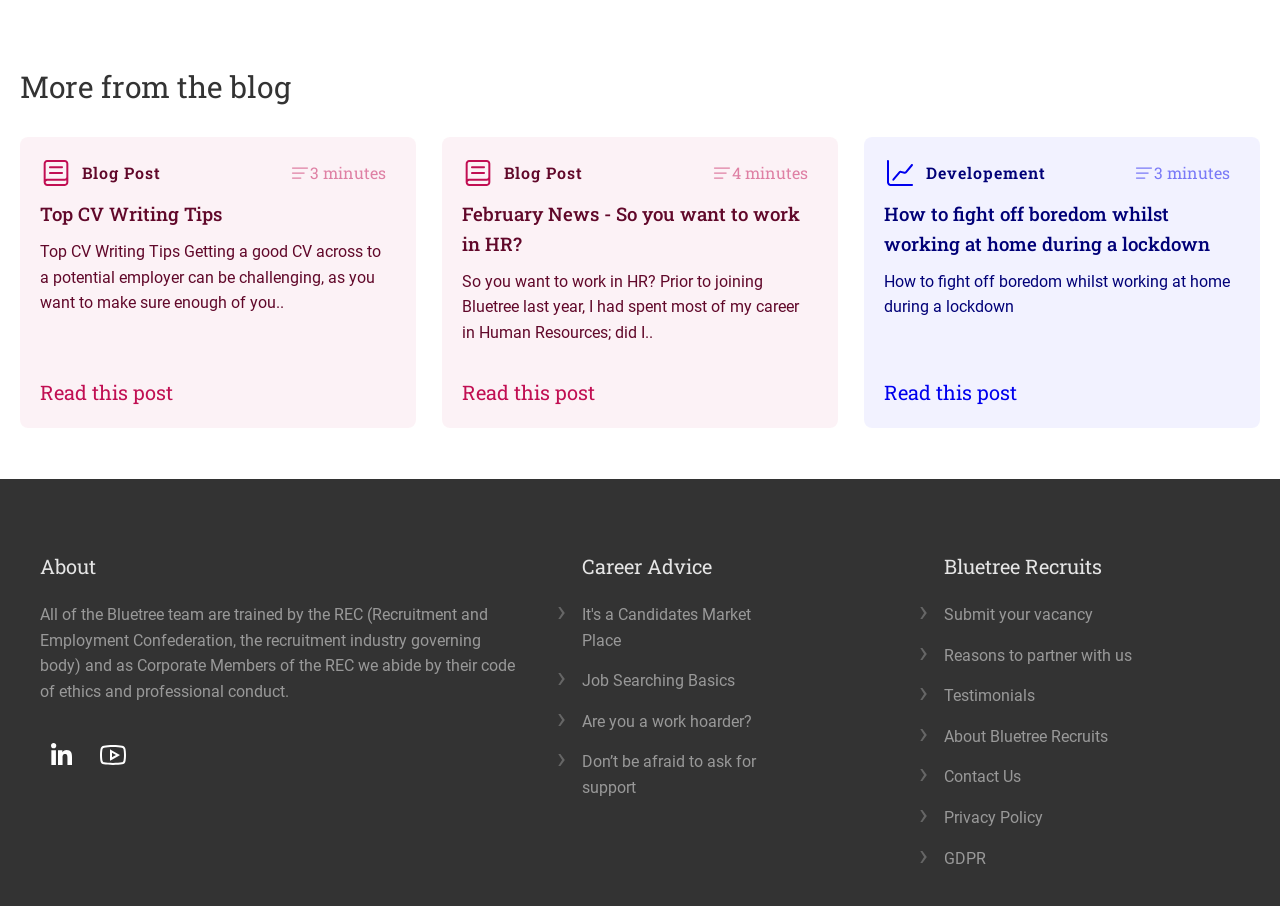What is the topic of the third blog post?
Provide a short answer using one word or a brief phrase based on the image.

How to fight off boredom